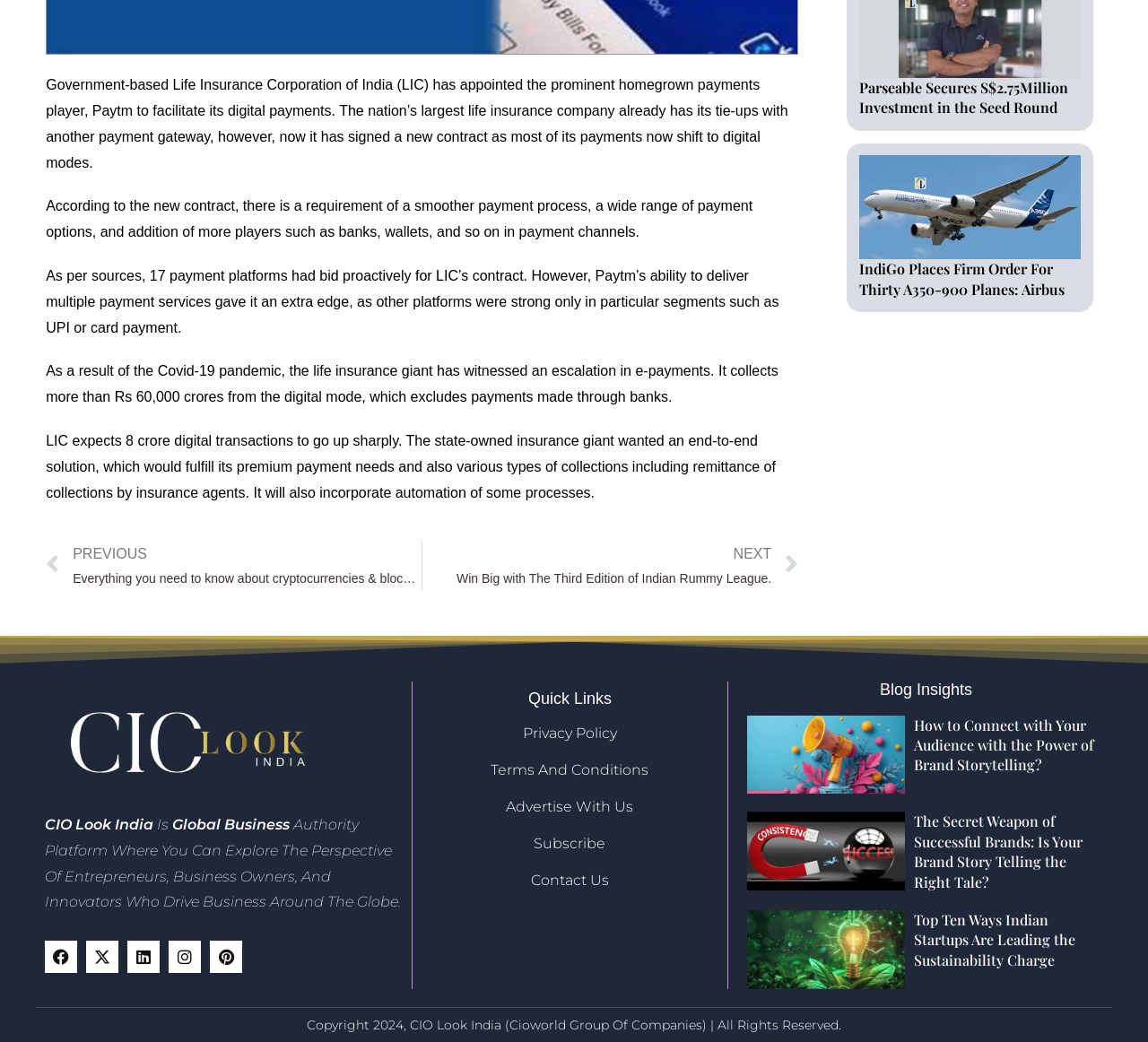Give the bounding box coordinates for the element described by: "Subscribe".

[0.367, 0.801, 0.626, 0.818]